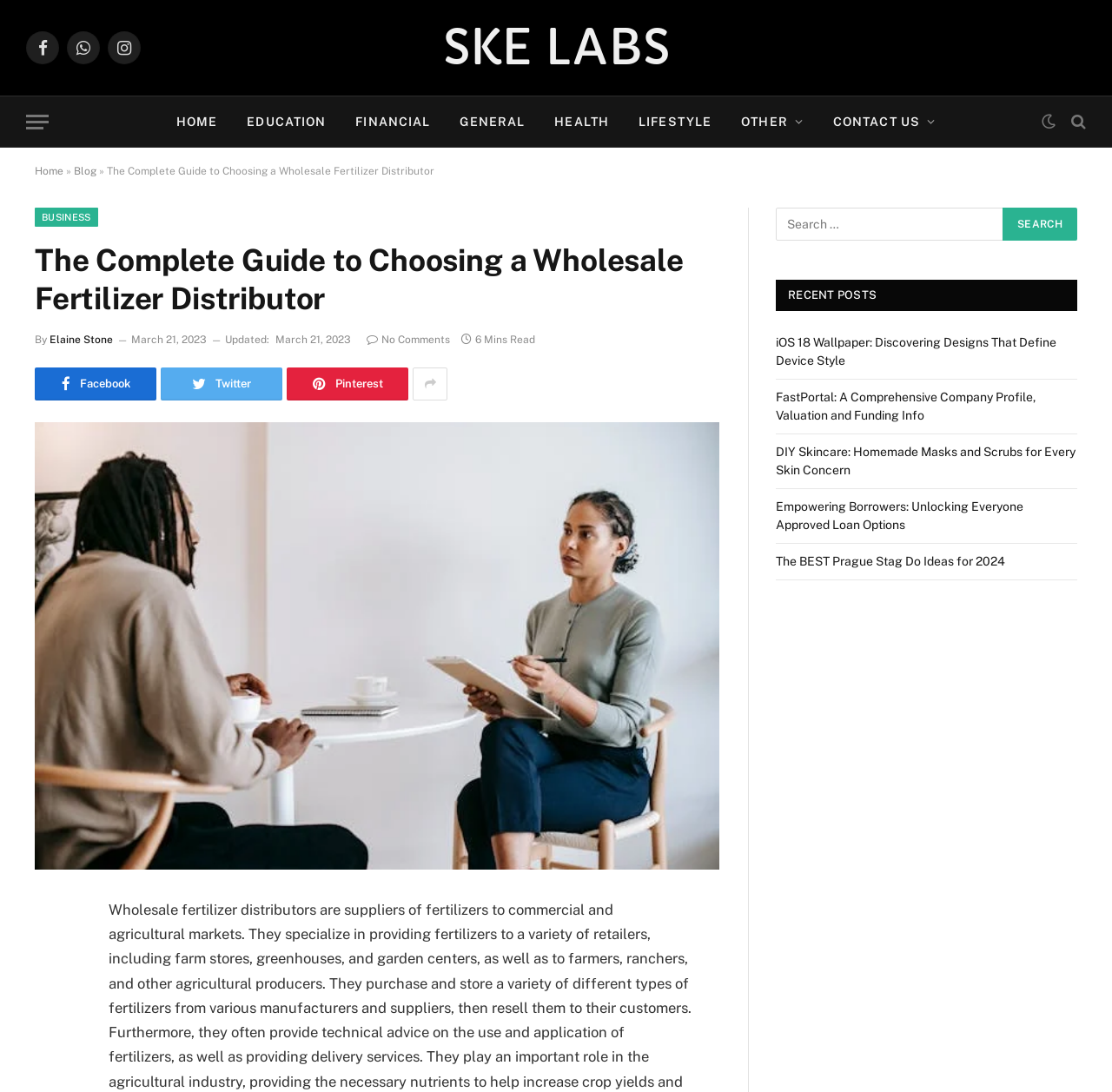Find the bounding box coordinates for the HTML element specified by: "Facebook".

[0.031, 0.336, 0.141, 0.367]